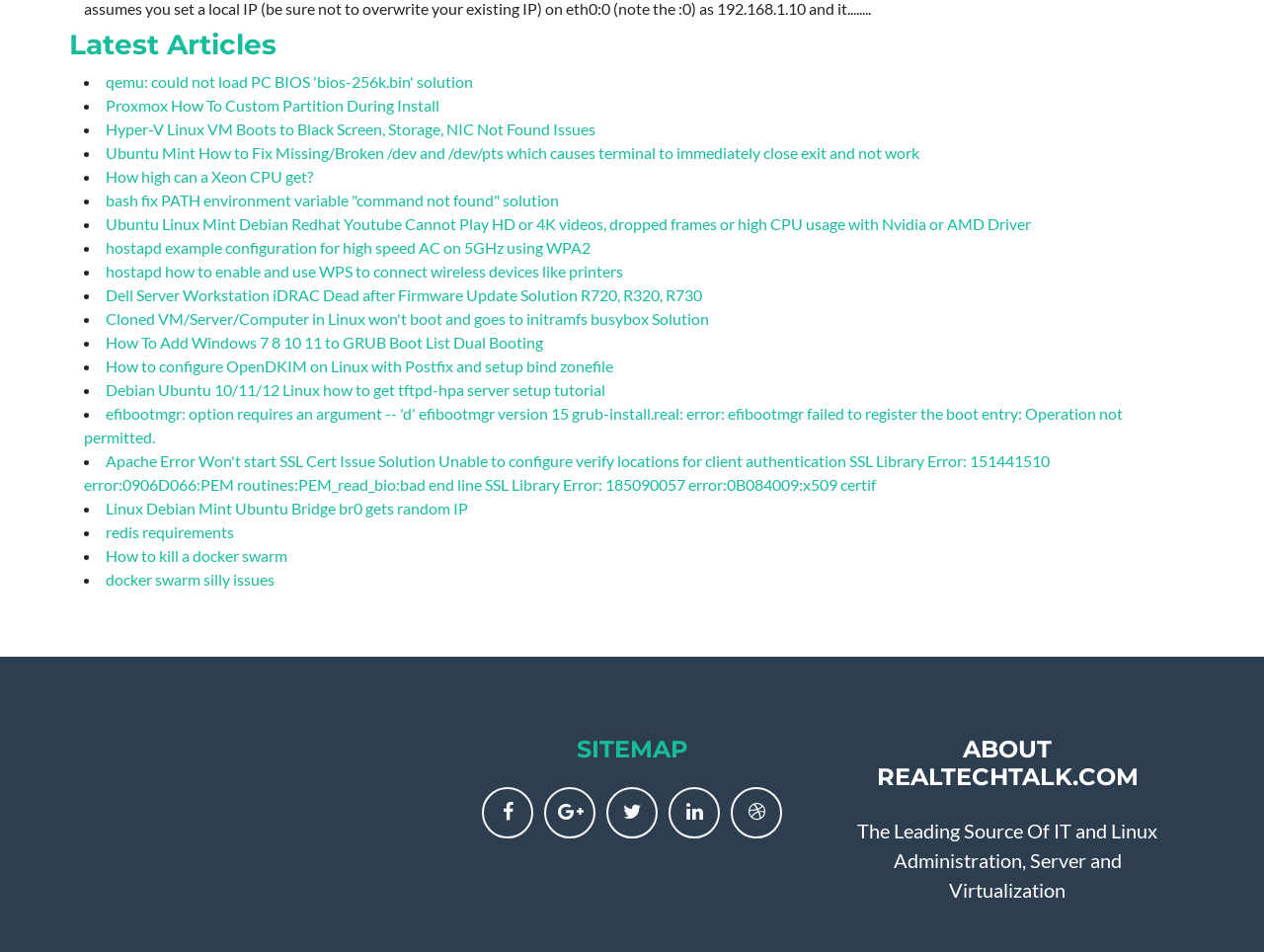Point out the bounding box coordinates of the section to click in order to follow this instruction: "Read 'qemu: could not load PC BIOS 'bios-256k.bin' solution'".

[0.084, 0.075, 0.374, 0.095]